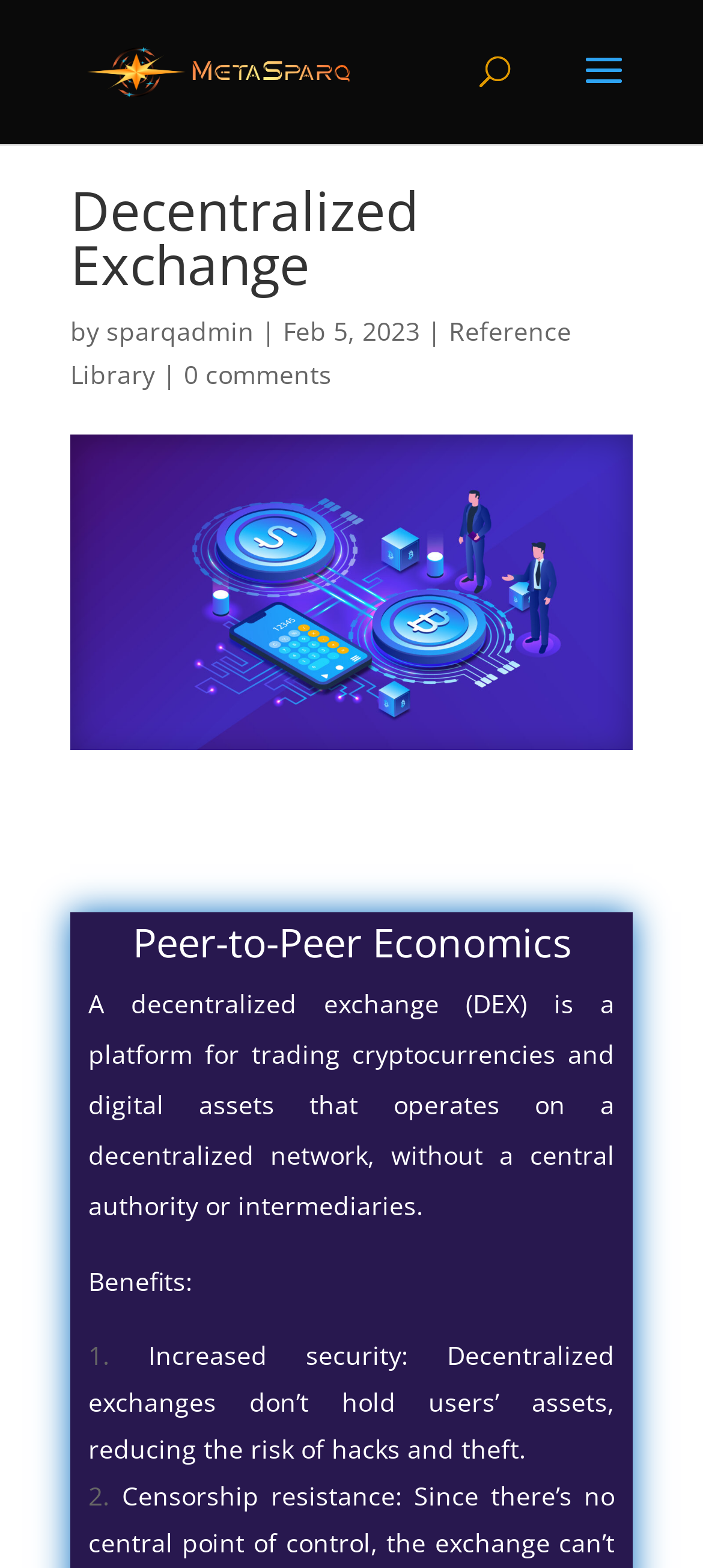What is the date mentioned on the webpage?
Kindly give a detailed and elaborate answer to the question.

The date mentioned on the webpage is 'Feb 5, 2023', which can be found in the middle section of the webpage, below the 'by' text and above the 'Reference Library' link.